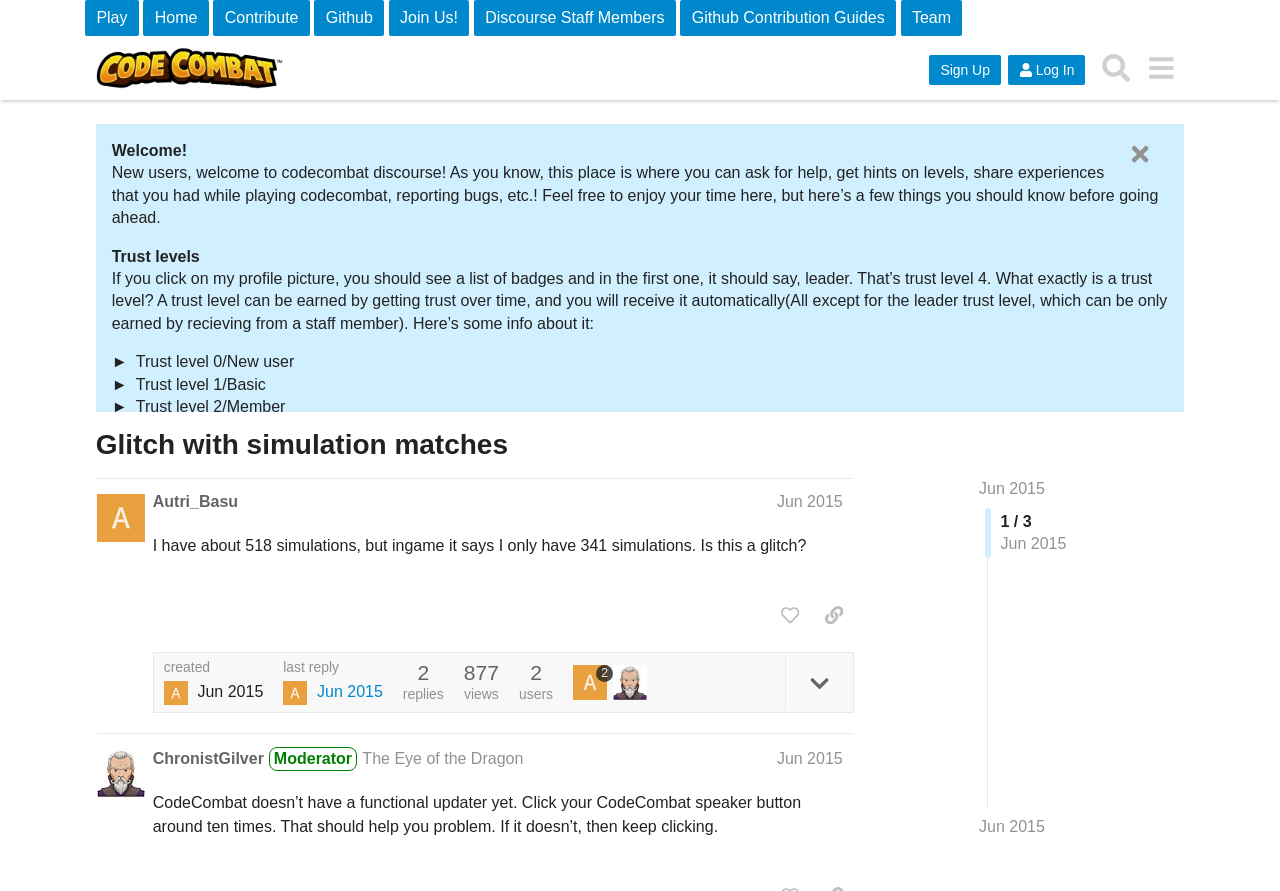Identify the bounding box coordinates for the region to click in order to carry out this instruction: "View the 'Glitch with simulation matches' post". Provide the coordinates using four float numbers between 0 and 1, formatted as [left, top, right, bottom].

[0.075, 0.48, 0.84, 0.518]